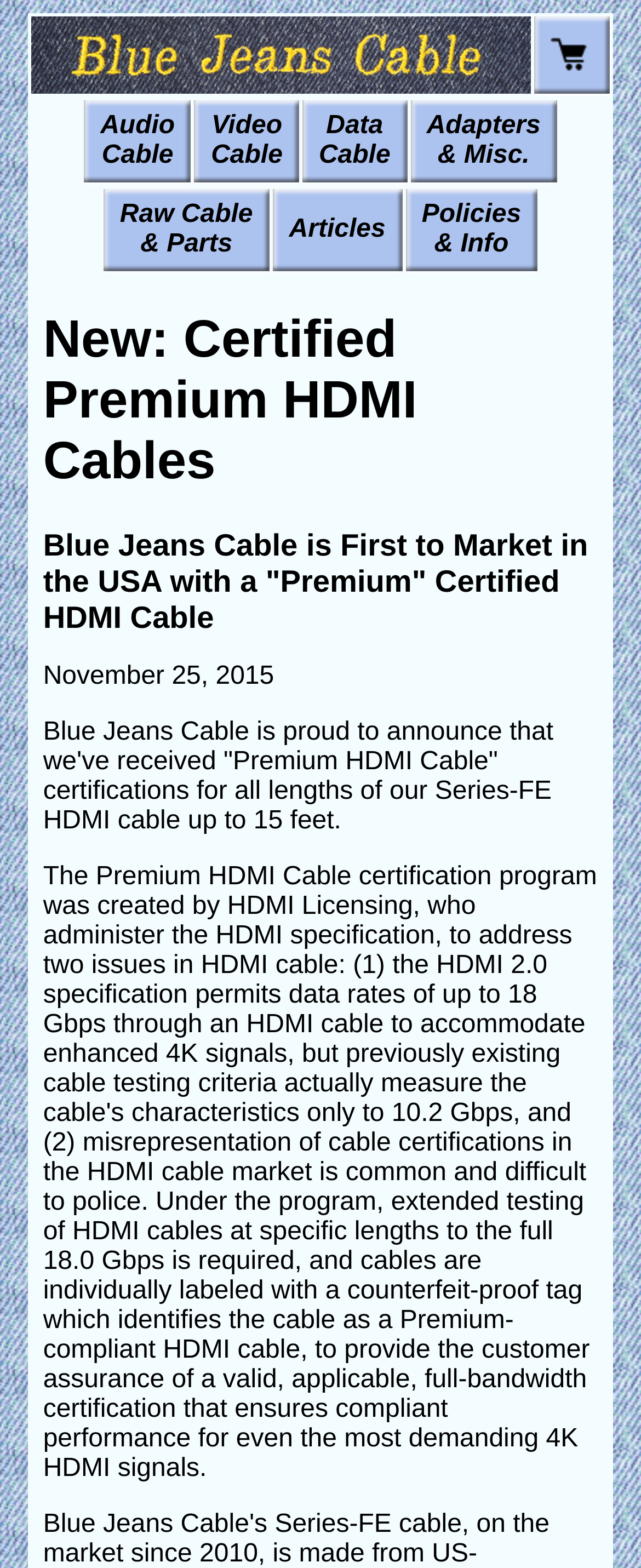Please provide the bounding box coordinates in the format (top-left x, top-left y, bottom-right x, bottom-right y). Remember, all values are floating point numbers between 0 and 1. What is the bounding box coordinate of the region described as: Adapters & Misc.

[0.559, 0.064, 0.788, 0.116]